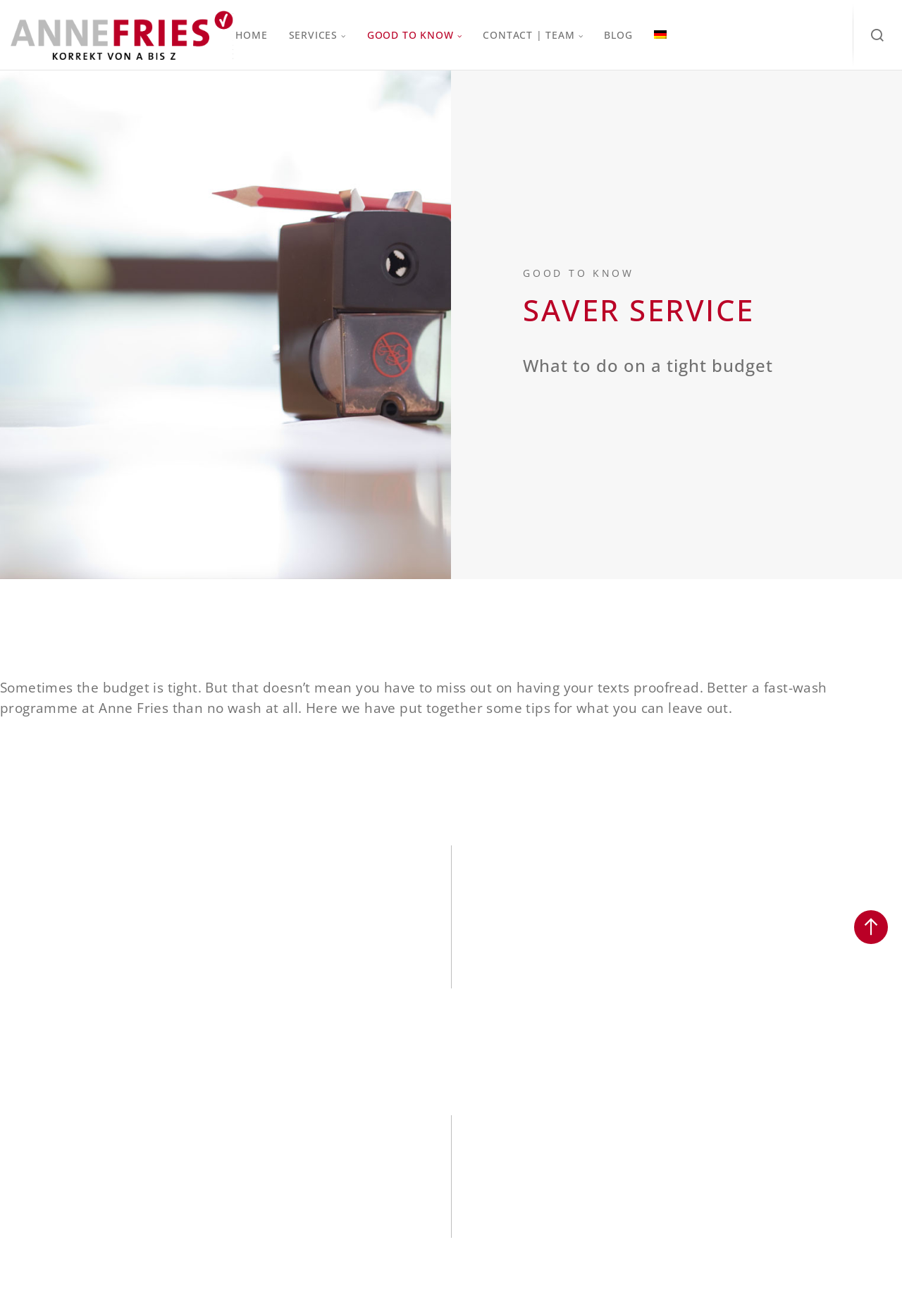Locate the bounding box coordinates of the element that should be clicked to execute the following instruction: "Click the 'Browse Files' link".

[0.715, 0.491, 0.805, 0.505]